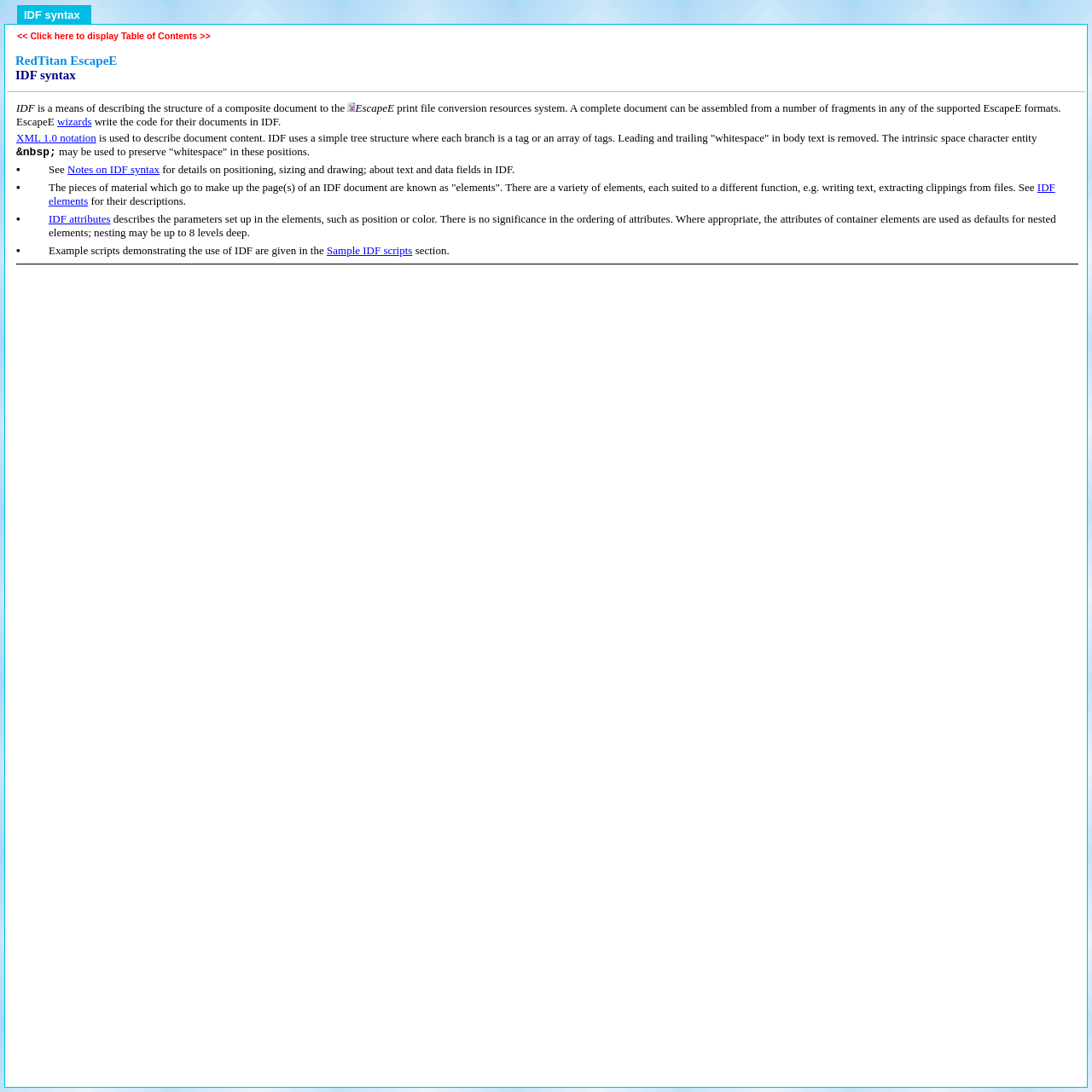Indicate the bounding box coordinates of the element that needs to be clicked to satisfy the following instruction: "Learn about wizards". The coordinates should be four float numbers between 0 and 1, i.e., [left, top, right, bottom].

[0.052, 0.105, 0.084, 0.117]